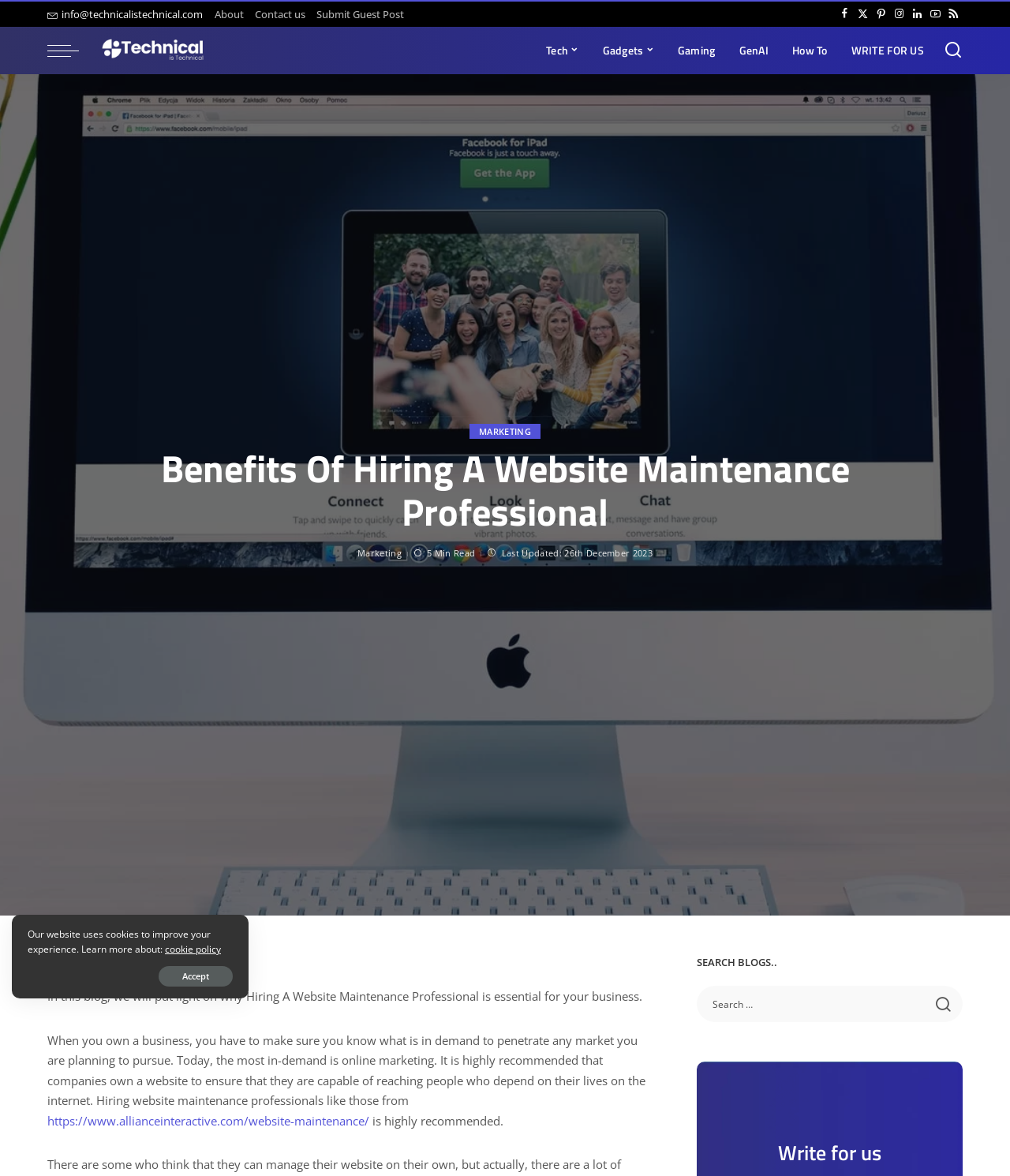What is the main title displayed on this webpage?

Benefits Of Hiring A Website Maintenance Professional